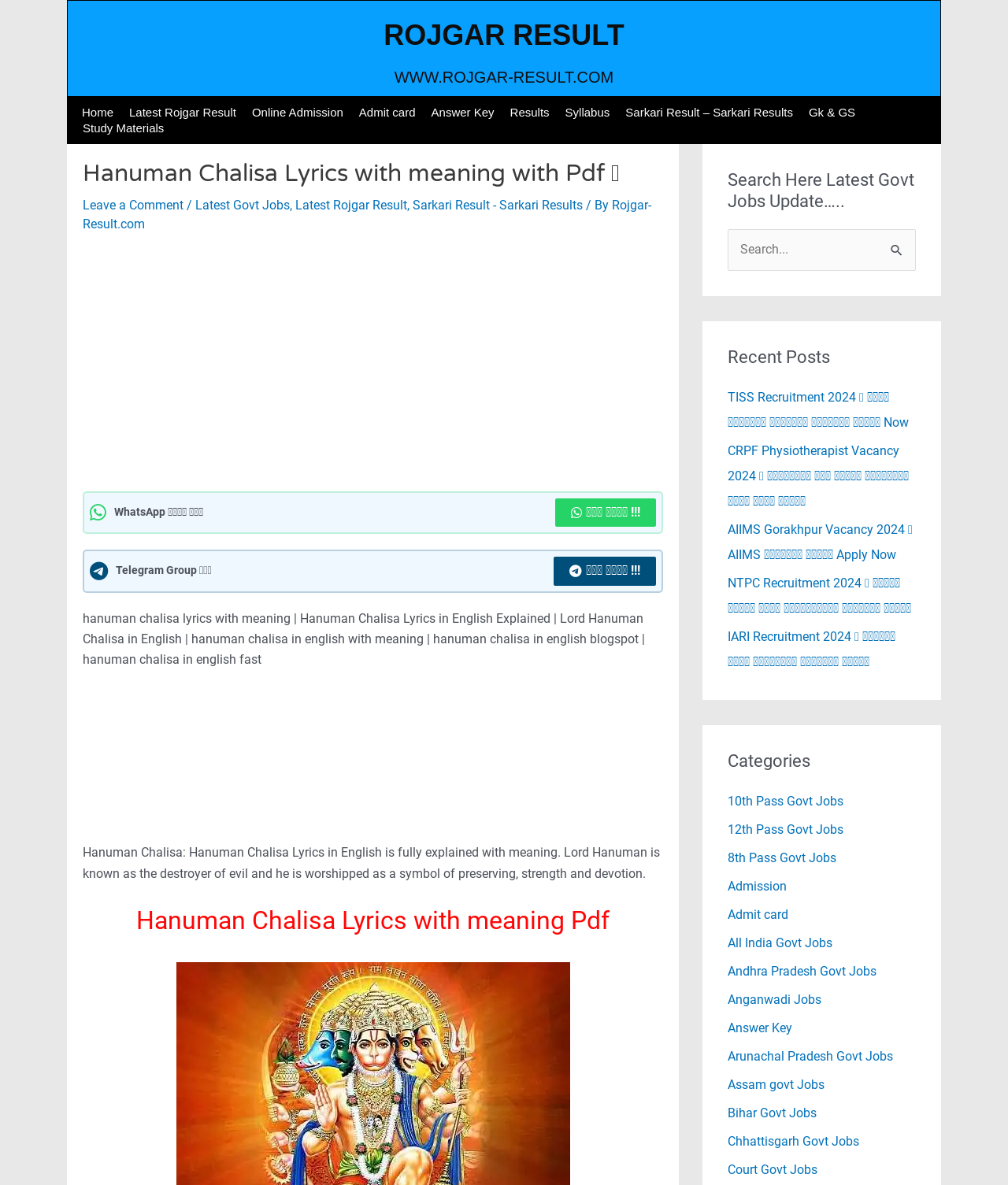Please determine the bounding box coordinates of the element's region to click for the following instruction: "Click on the 'Home' link".

[0.074, 0.089, 0.12, 0.102]